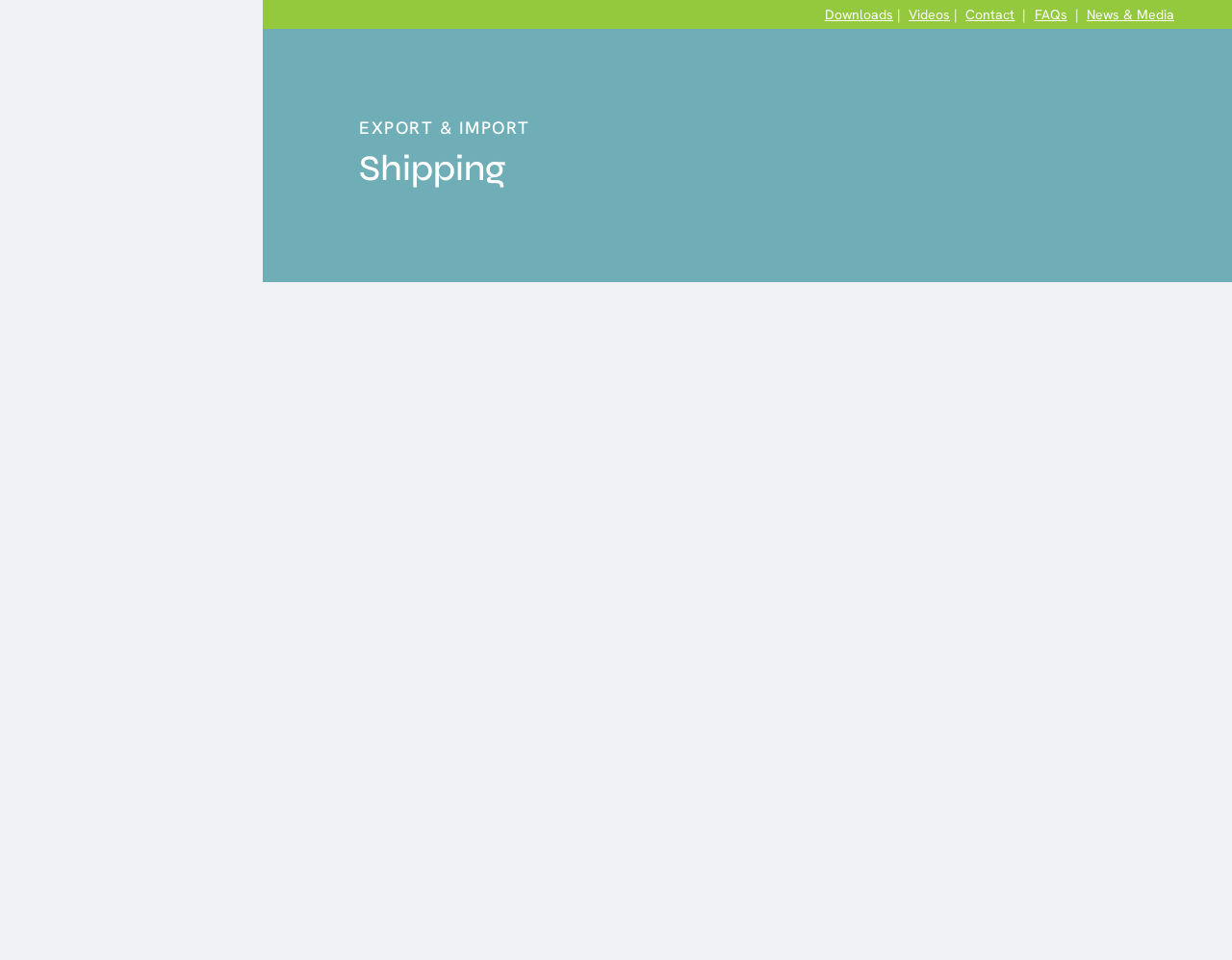By analyzing the image, answer the following question with a detailed response: What is the main benefit of EPS packaging?

The webpage highlights the benefits of EPS packaging, and one of the main benefits mentioned is its durability, which is proven to minimize waste and lower CO2 emissions.